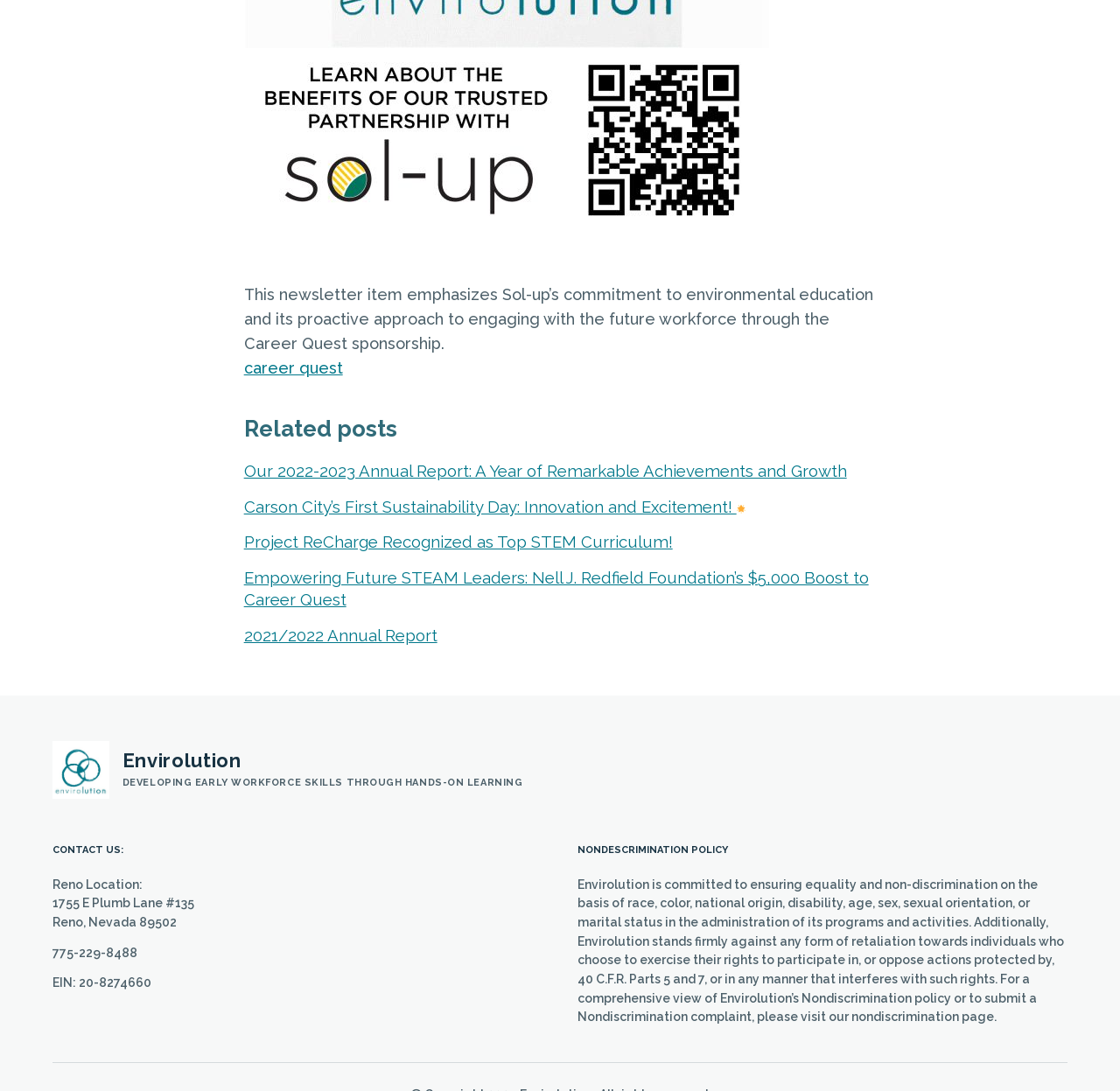What is the title of the first related post?
Please provide a single word or phrase in response based on the screenshot.

Our 2022-2023 Annual Report